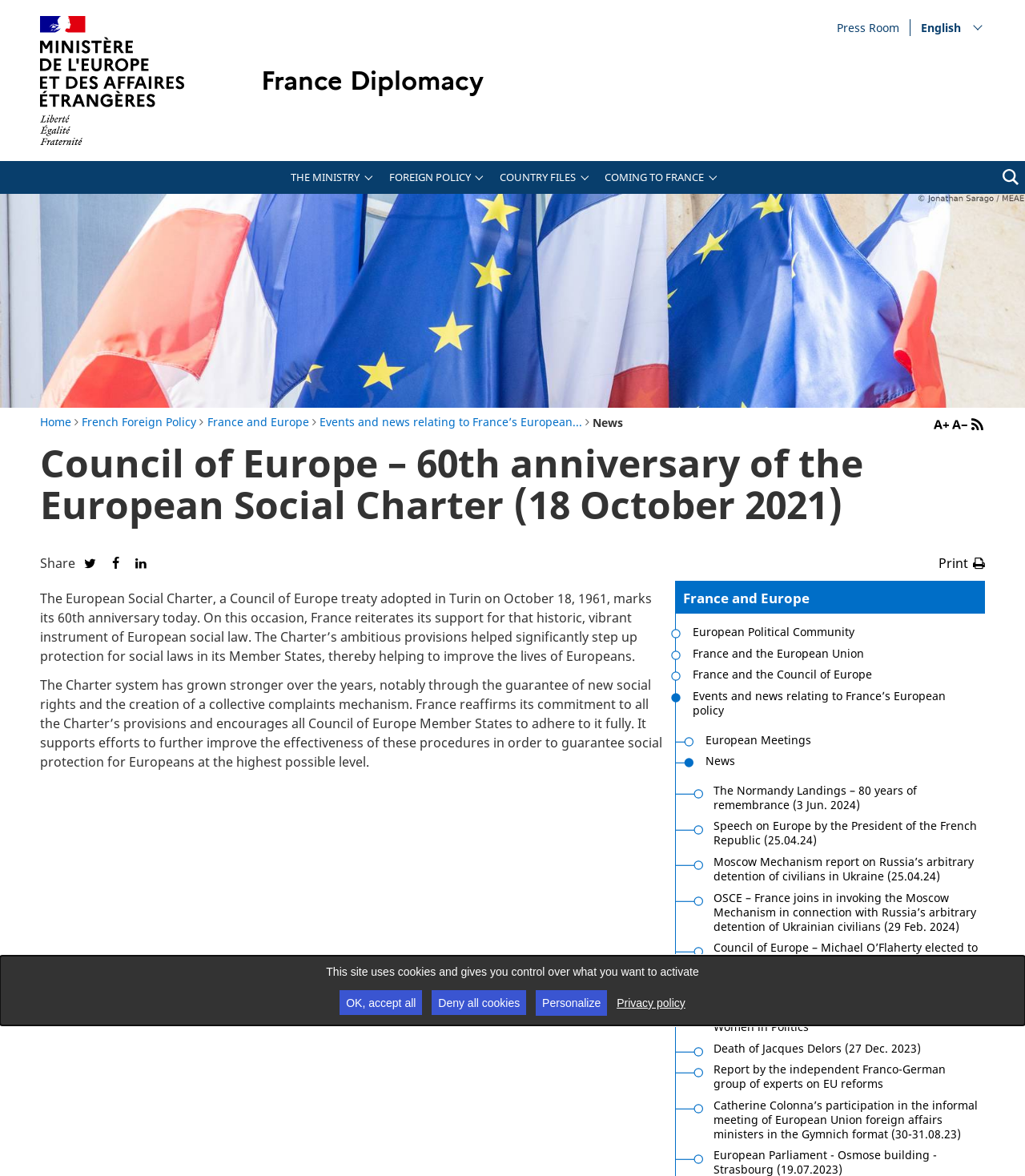What is the title or heading displayed on the webpage?

Council of Europe – 60th anniversary of the European Social Charter (18 October 2021)